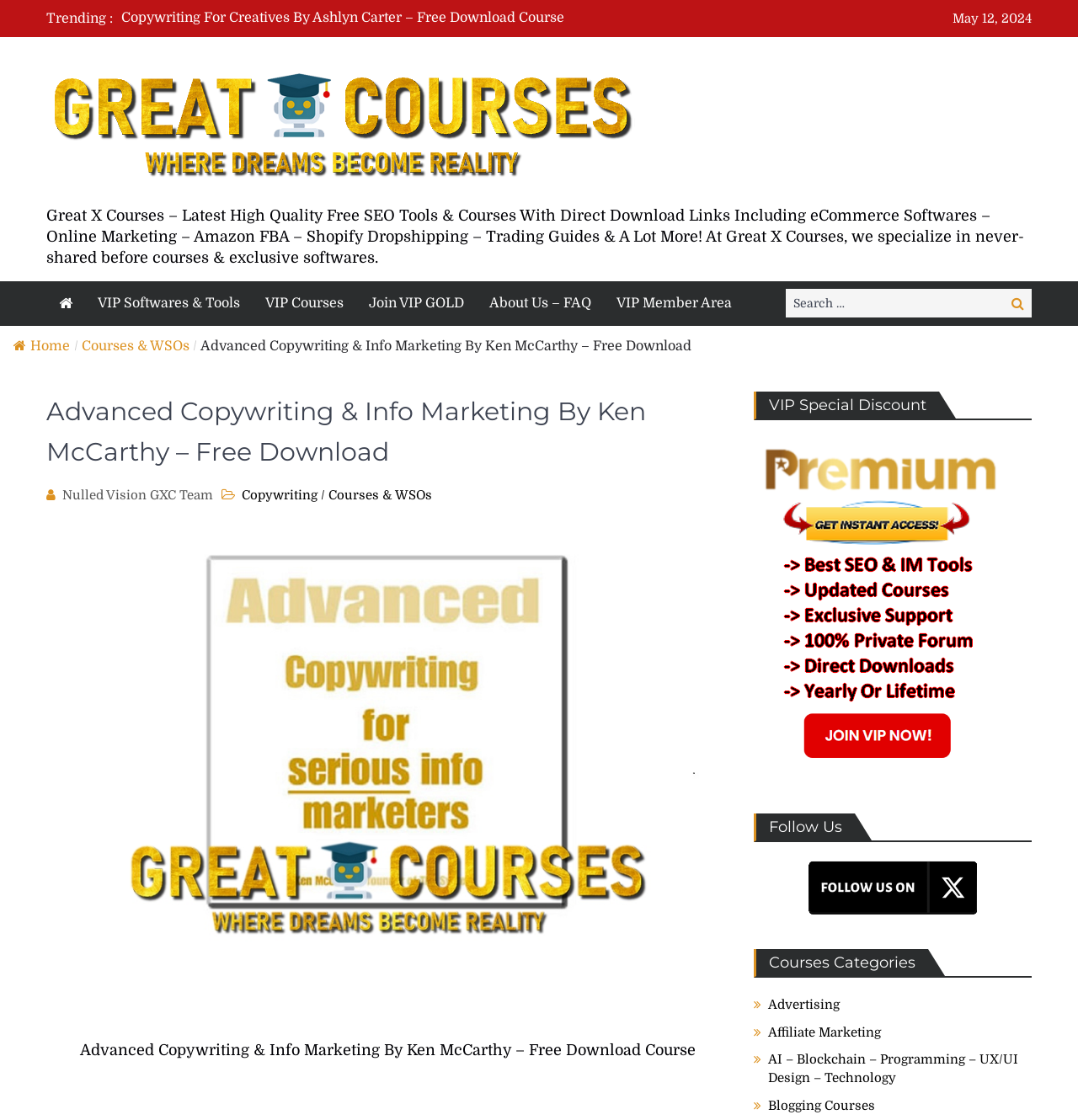Examine the screenshot and answer the question in as much detail as possible: What is the social media platform mentioned on the webpage?

I found the social media platform by looking at the link element with text 'Great X Courses Twitter' which is a child of the heading element with text 'Follow Us'.